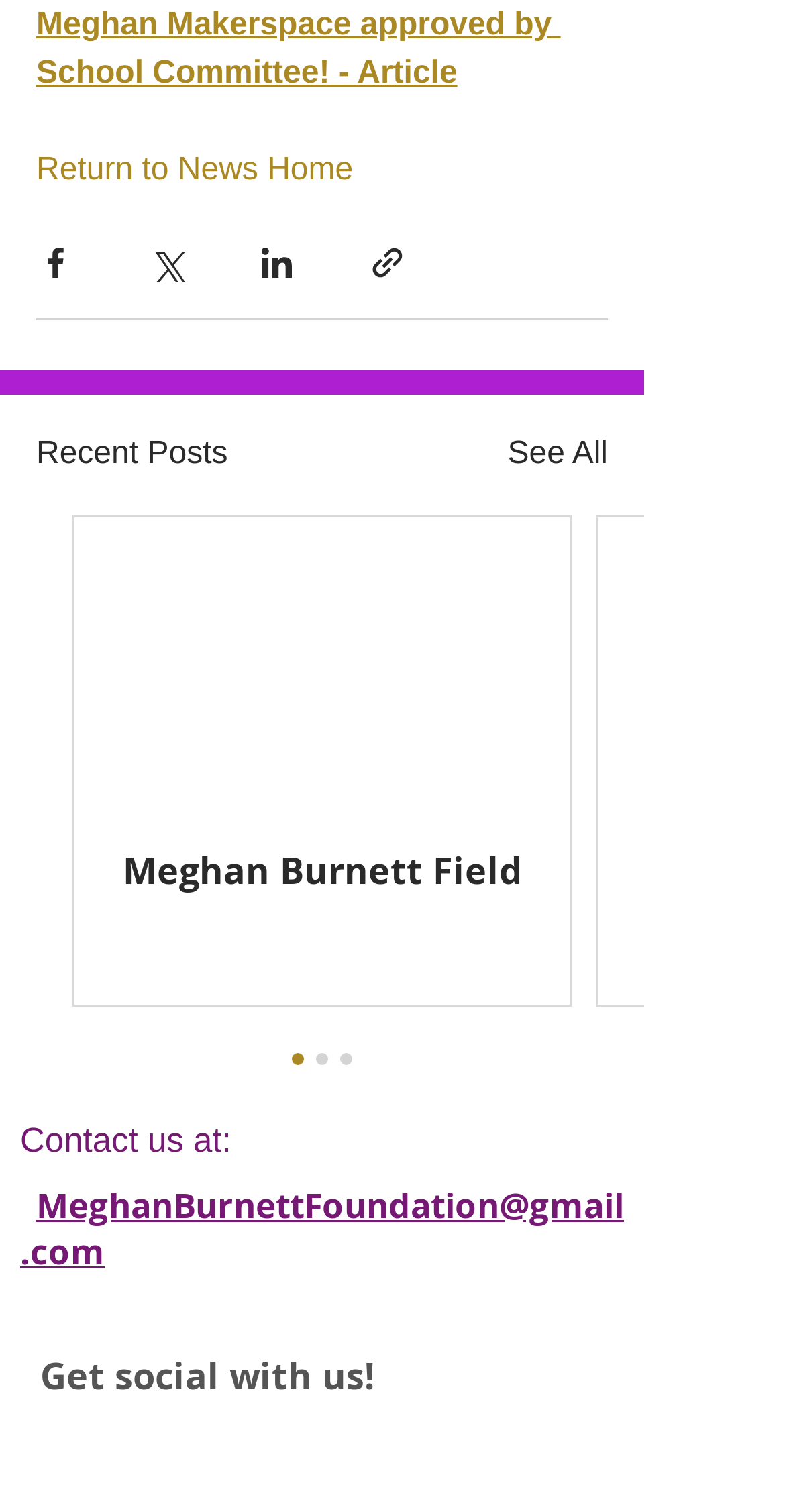Please identify the bounding box coordinates of the element I need to click to follow this instruction: "Contact us via email".

[0.026, 0.781, 0.795, 0.842]